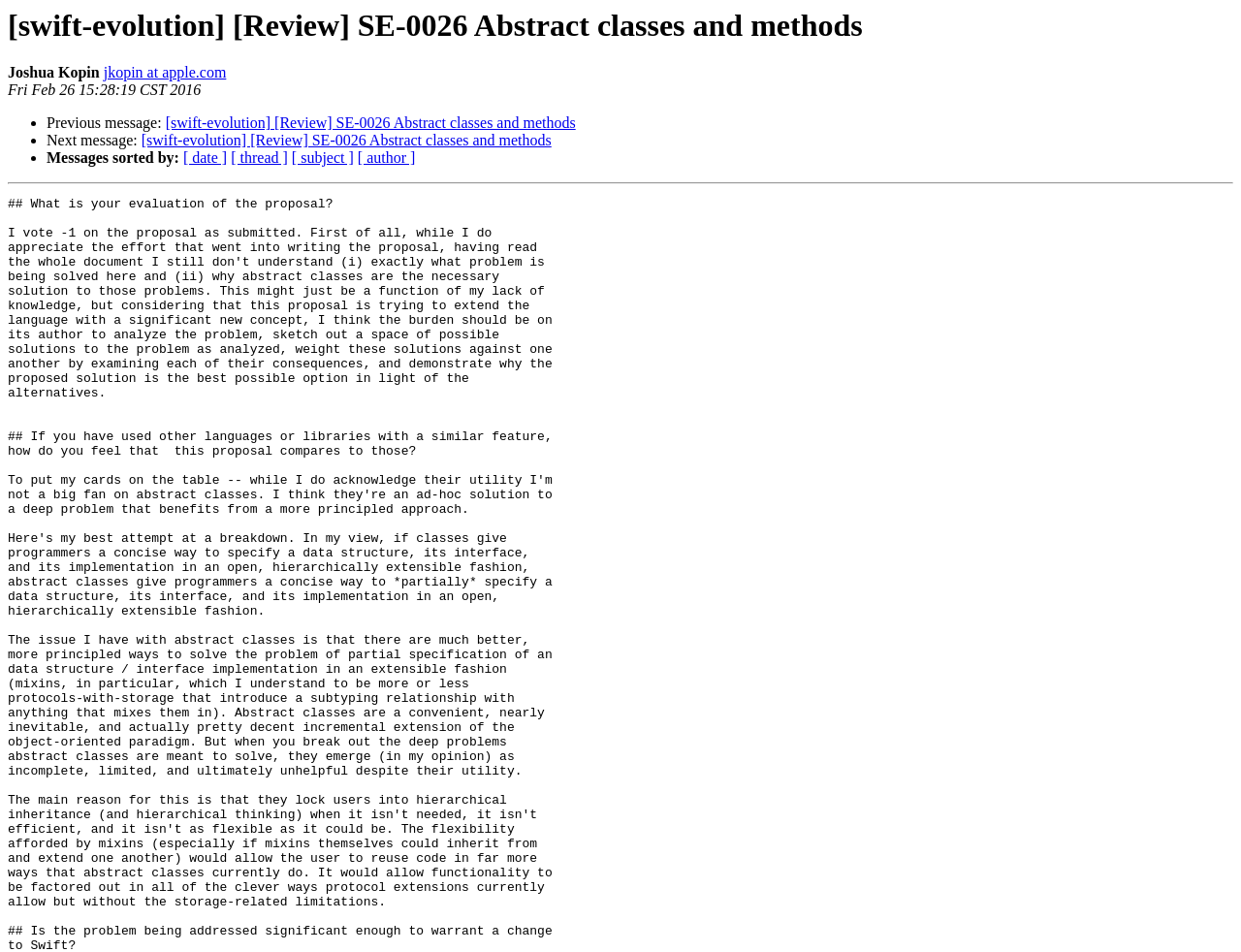Generate a comprehensive description of the contents of the webpage.

The webpage appears to be a discussion forum or mailing list archive, specifically a review thread for a proposal called "SE-0026 Abstract classes and methods" in the Swift Evolution community. 

At the top of the page, there is a heading that displays the title of the thread, "[swift-evolution] [Review] SE-0026 Abstract classes and methods". Below the heading, the author's name, "Joshua Kopin", is displayed, followed by their email address, "jkopin at apple.com", and the date and time the message was posted, "Fri Feb 26 15:28:19 CST 2016". 

The main content of the page is organized into a list with bullet points. The list contains links to navigate to previous and next messages in the thread, as well as options to sort messages by date, thread, subject, or author. These links and options are positioned in the middle of the page, with the list markers (bullet points) aligned to the left. 

A horizontal separator line is located below the list, separating the navigation options from the rest of the page.